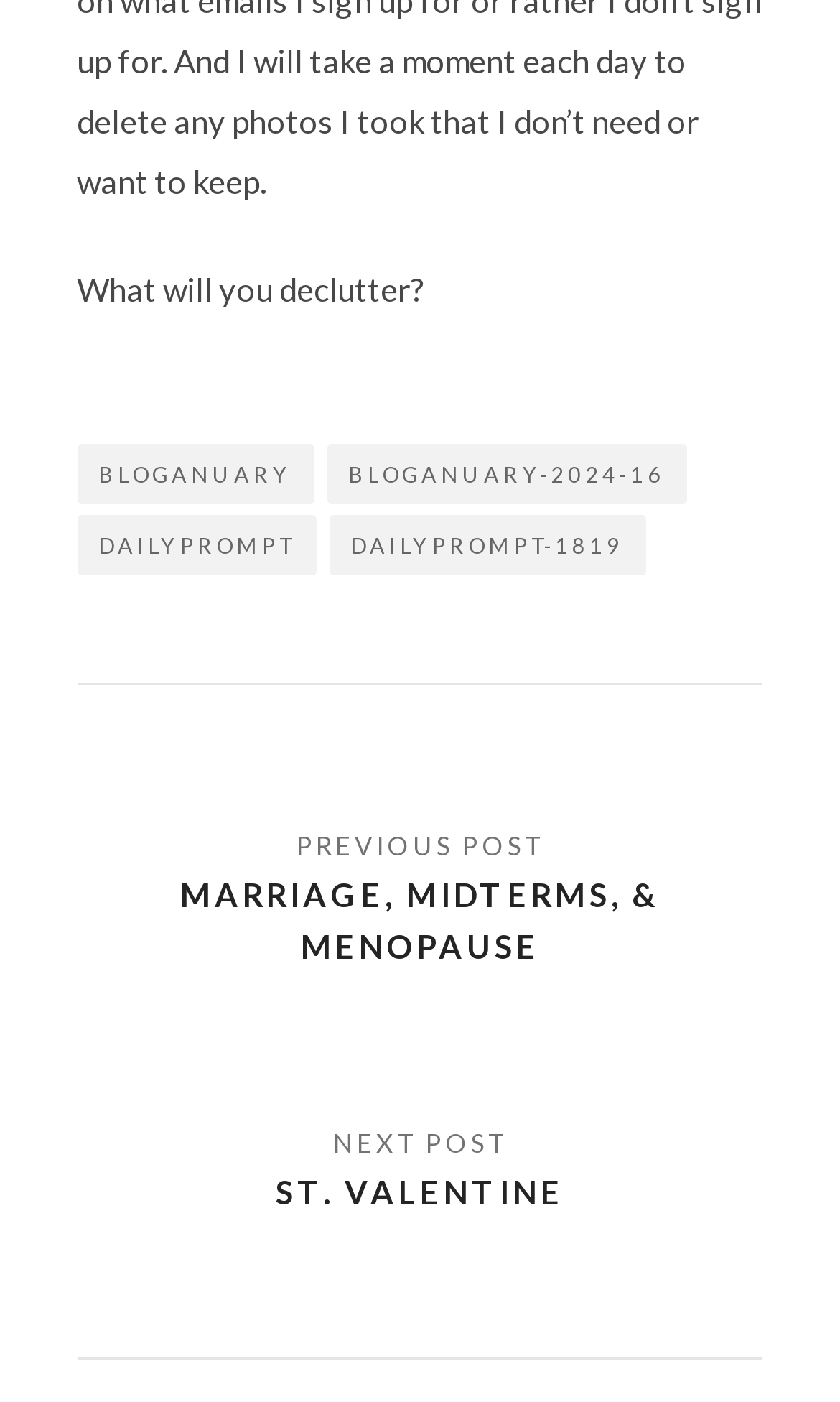What is the text above the 'Posts' navigation?
Refer to the image and provide a one-word or short phrase answer.

What will you declutter?